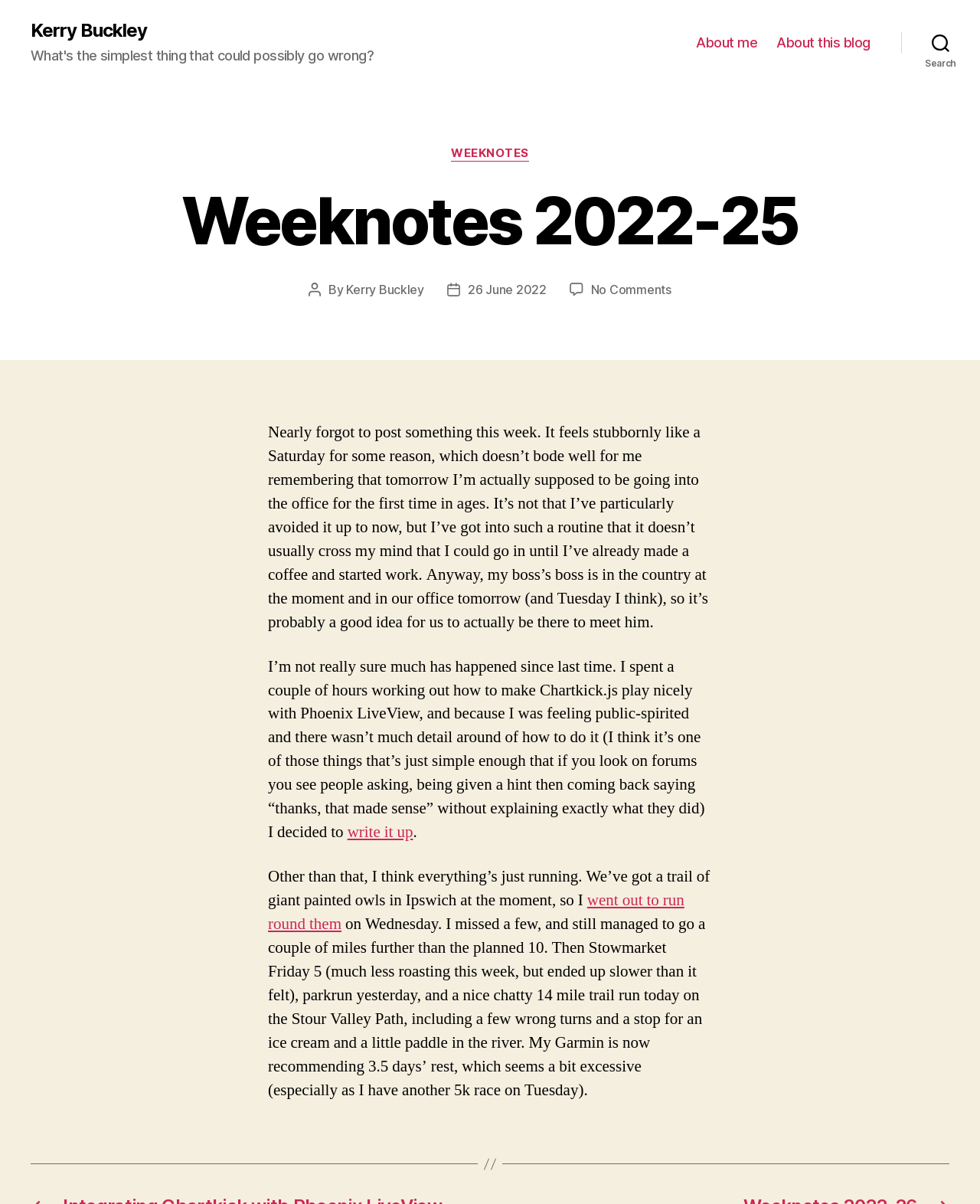Answer the question with a single word or phrase: 
What is the date of the post?

26 June 2022